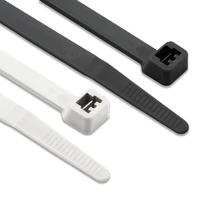What is the purpose of the textured grip?
Please use the visual content to give a single word or phrase answer.

To prevent slipping